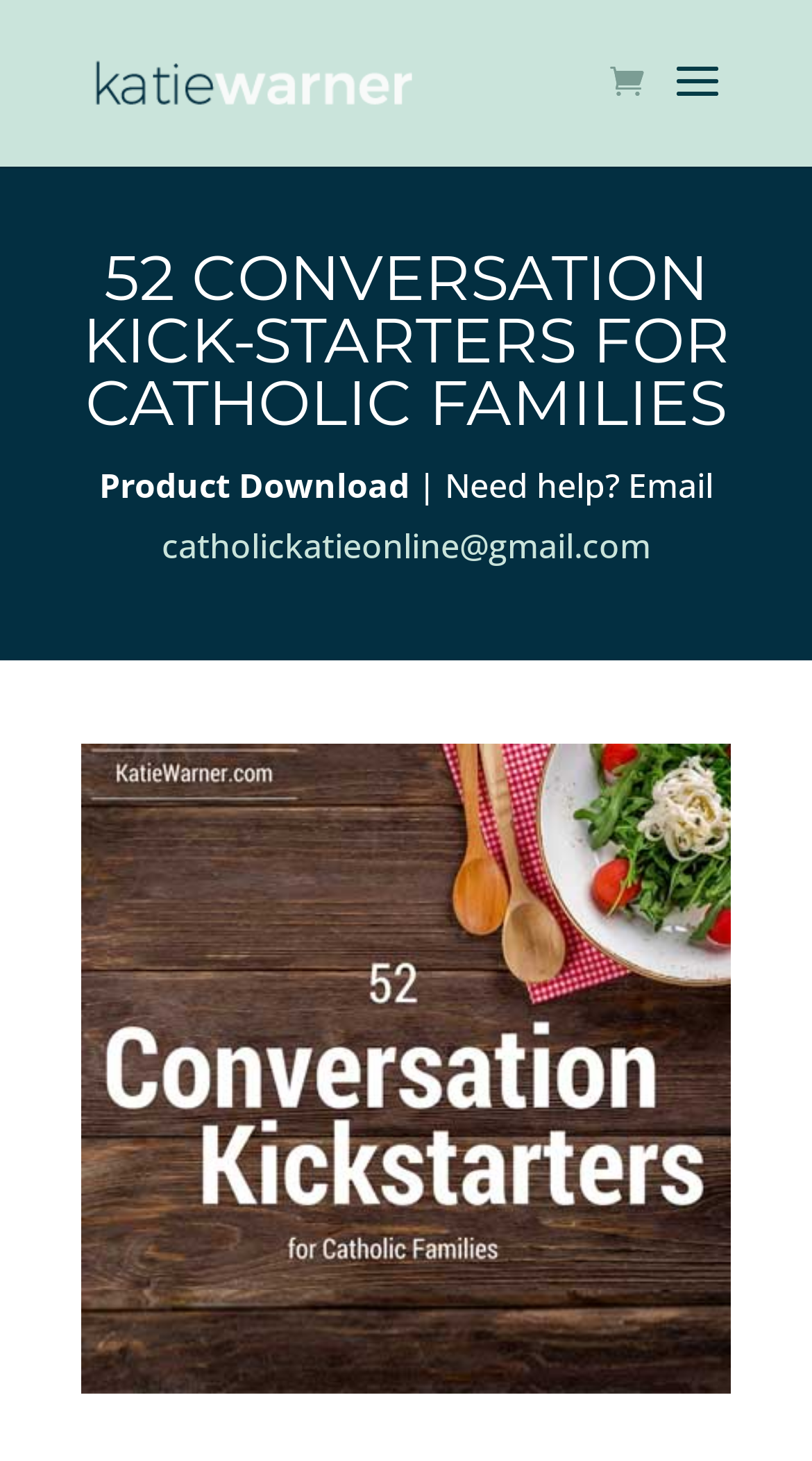Is this product available for download?
Using the information from the image, provide a comprehensive answer to the question.

The availability of the product for download can be determined by looking at the static text element with the text 'Product Download' which is located near the top of the page, indicating that the product is available for download.